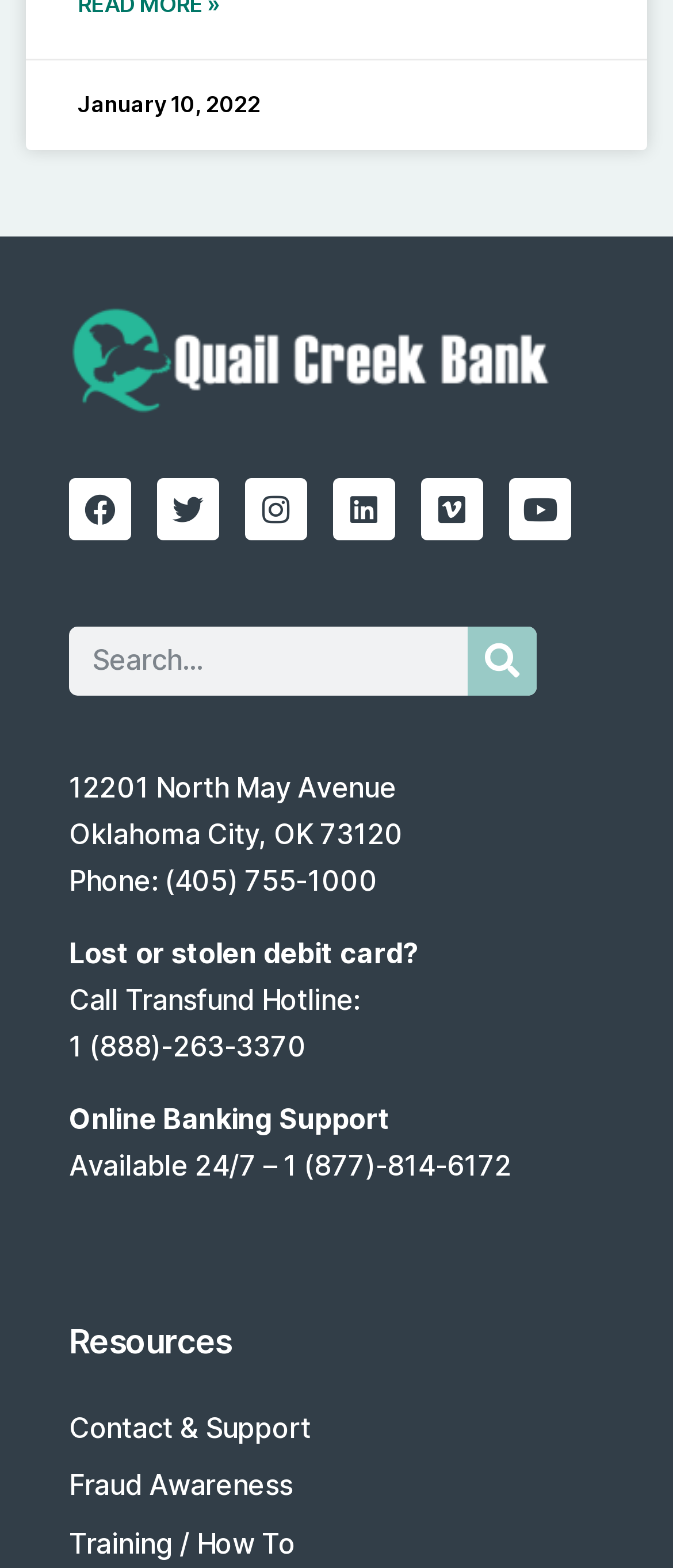Please determine the bounding box coordinates for the UI element described here. Use the format (top-left x, top-left y, bottom-right x, bottom-right y) with values bounded between 0 and 1: Twitter

[0.233, 0.305, 0.326, 0.345]